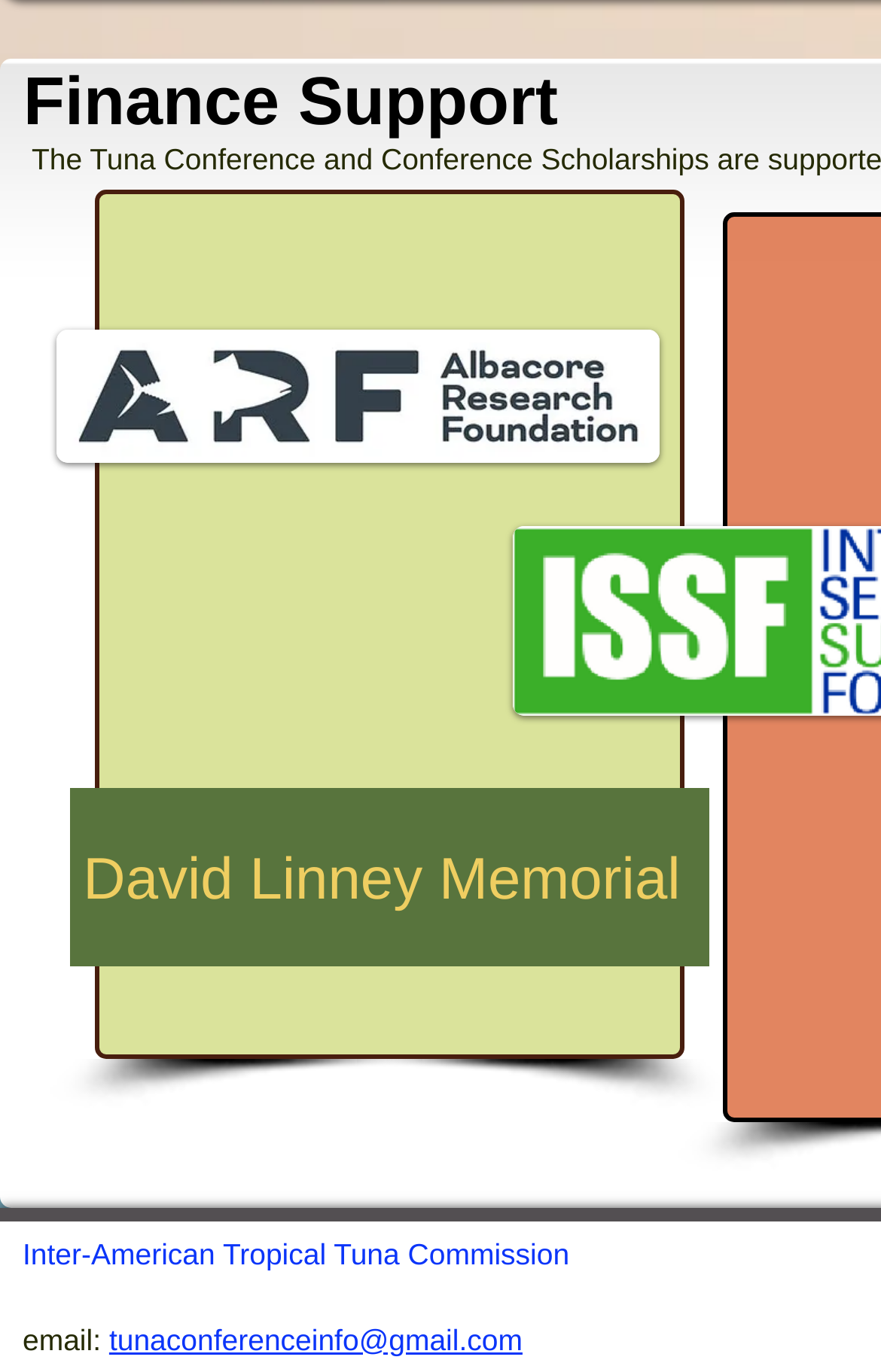Please find the bounding box for the UI element described by: "Inter-American Tropical Tuna Commission".

[0.026, 0.902, 0.646, 0.927]